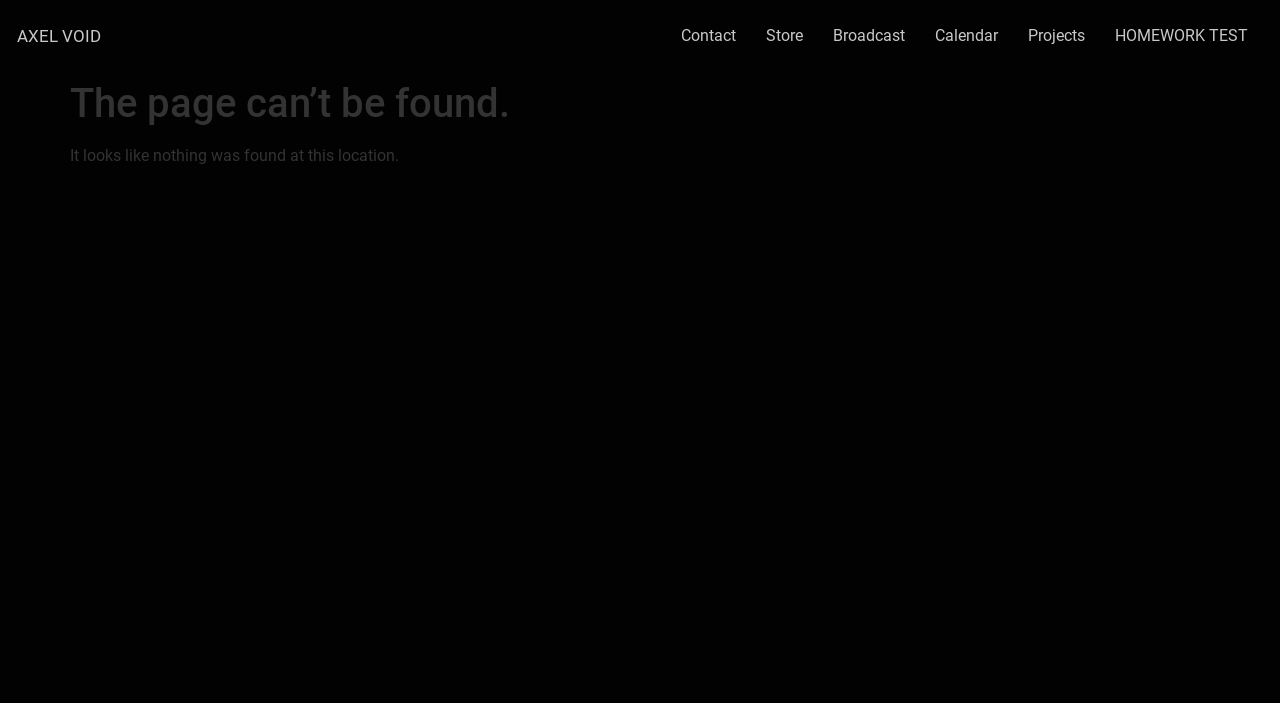Determine the bounding box coordinates for the HTML element mentioned in the following description: "Calendar". The coordinates should be a list of four floats ranging from 0 to 1, represented as [left, top, right, bottom].

[0.719, 0.023, 0.791, 0.08]